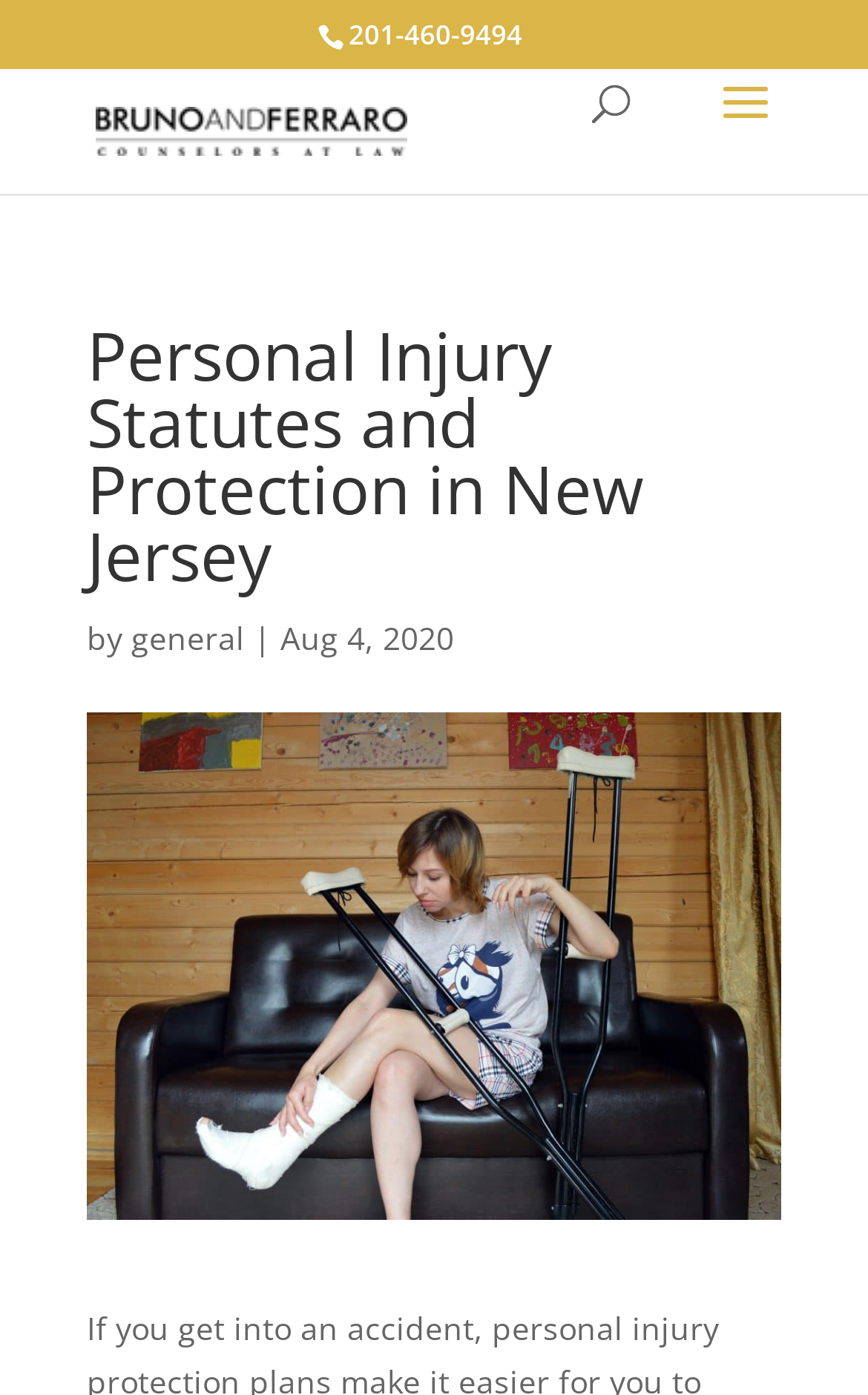Identify the bounding box for the UI element described as: "name="s" placeholder="Search …" title="Search for:"". Ensure the coordinates are four float numbers between 0 and 1, formatted as [left, top, right, bottom].

[0.463, 0.049, 0.823, 0.052]